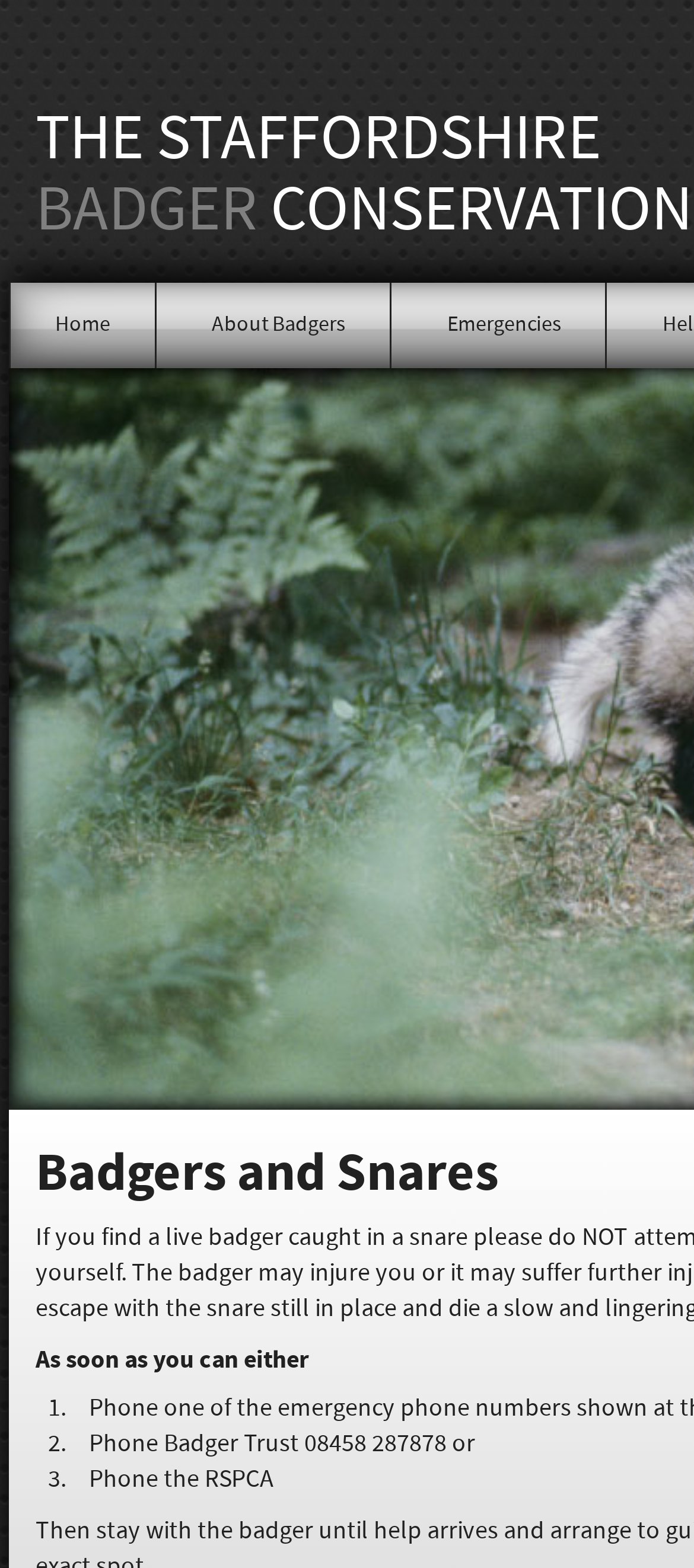Detail the webpage's structure and highlights in your description.

The webpage is about the Staffordshire Badger Conservation Group. At the top, there are three links: "Home", "About Badgers", and "Emergencies", positioned horizontally next to each other. 

Below these links, there is a list of emergency contact information. The list has three items, each starting with a numbered marker ("1.", "2.", and "3."). The first item instructs to "Phone Badger Trust 08458 287878 or", the second item is not specified, and the third item advises to "Phone the RSPCA".